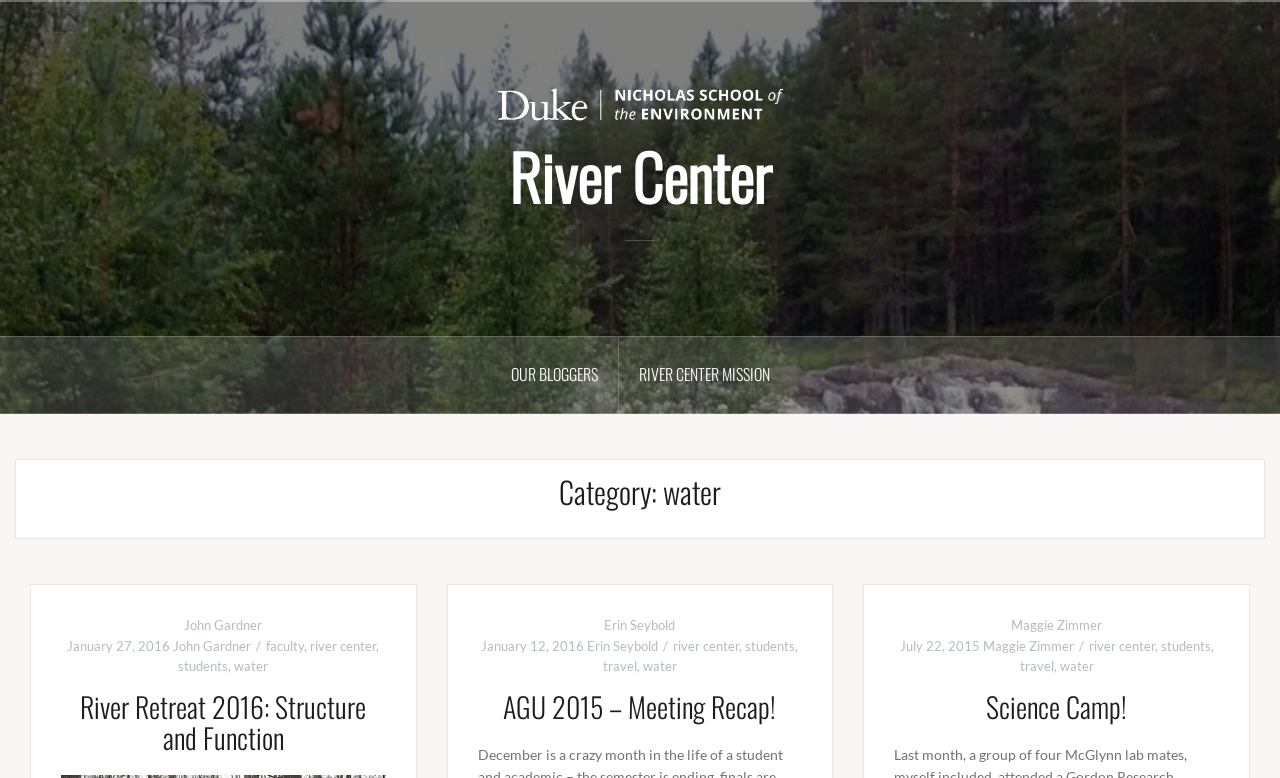Find the bounding box coordinates of the element you need to click on to perform this action: 'click River Center'. The coordinates should be represented by four float values between 0 and 1, in the format [left, top, right, bottom].

[0.383, 0.121, 0.617, 0.143]